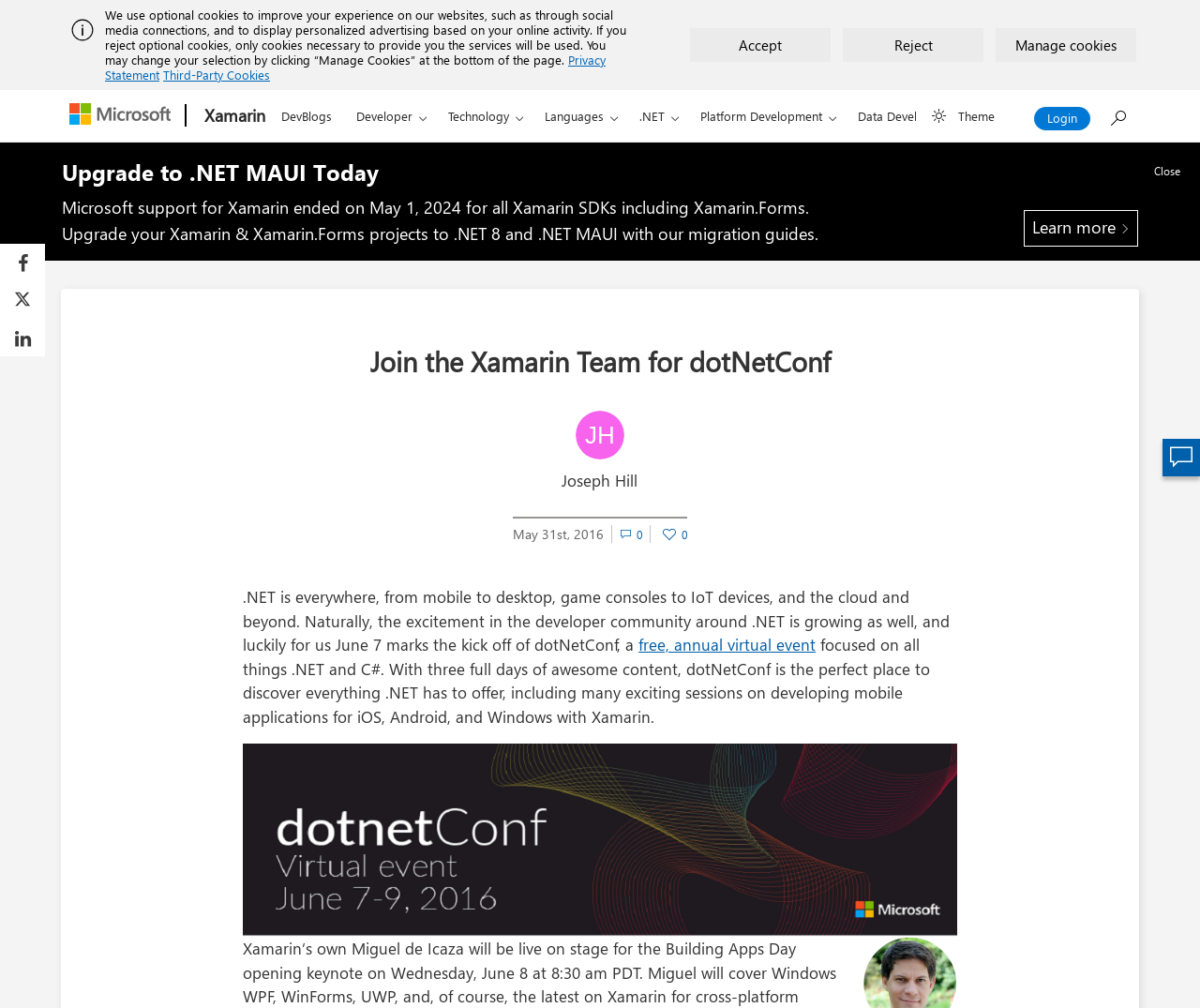Could you find the bounding box coordinates of the clickable area to complete this instruction: "Contact us"?

None